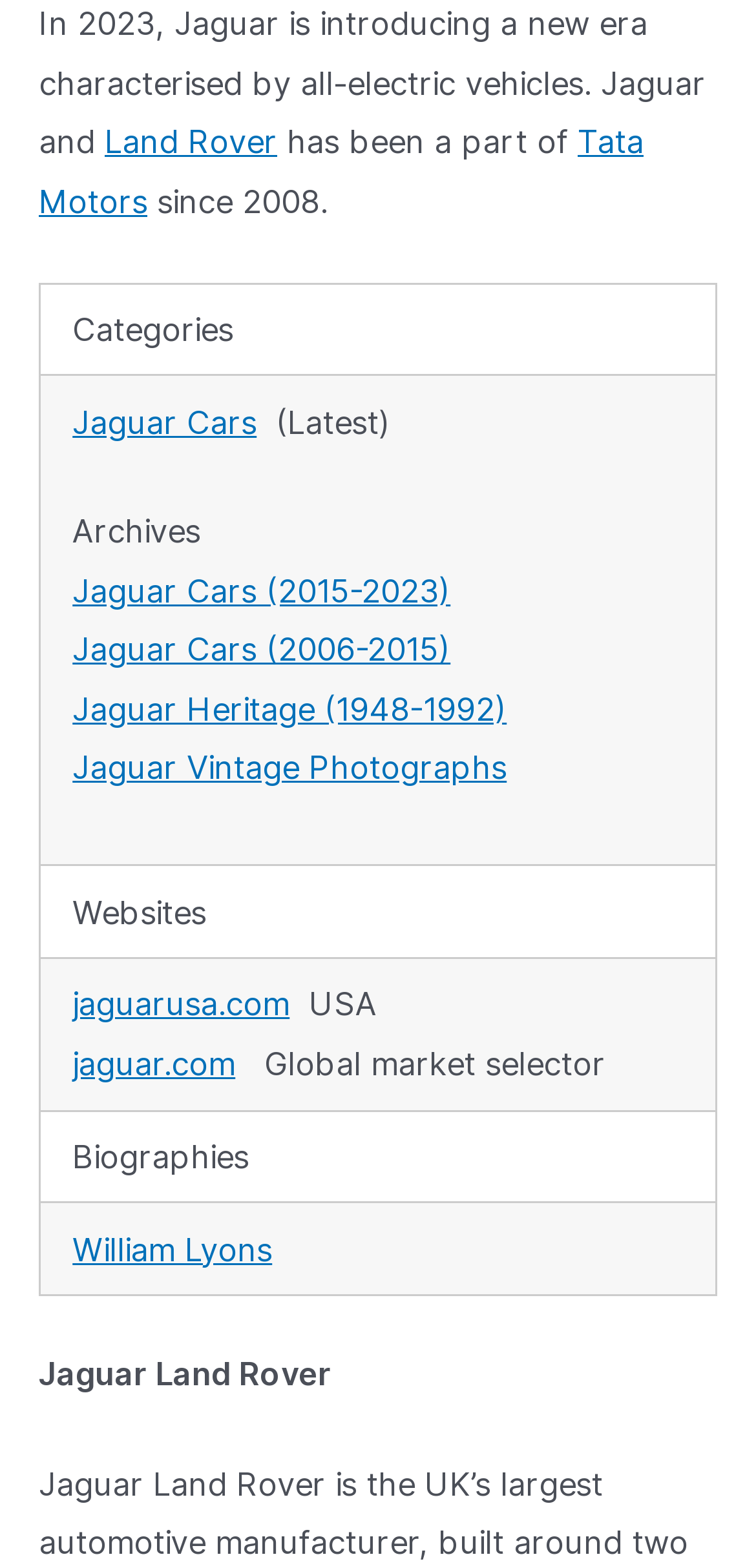What is the name of the founder of Jaguar?
Please craft a detailed and exhaustive response to the question.

The webpage has a grid cell with the text 'William Lyons' which is a link, implying that William Lyons is a notable person related to Jaguar, and based on general knowledge, William Lyons is the founder of Jaguar.